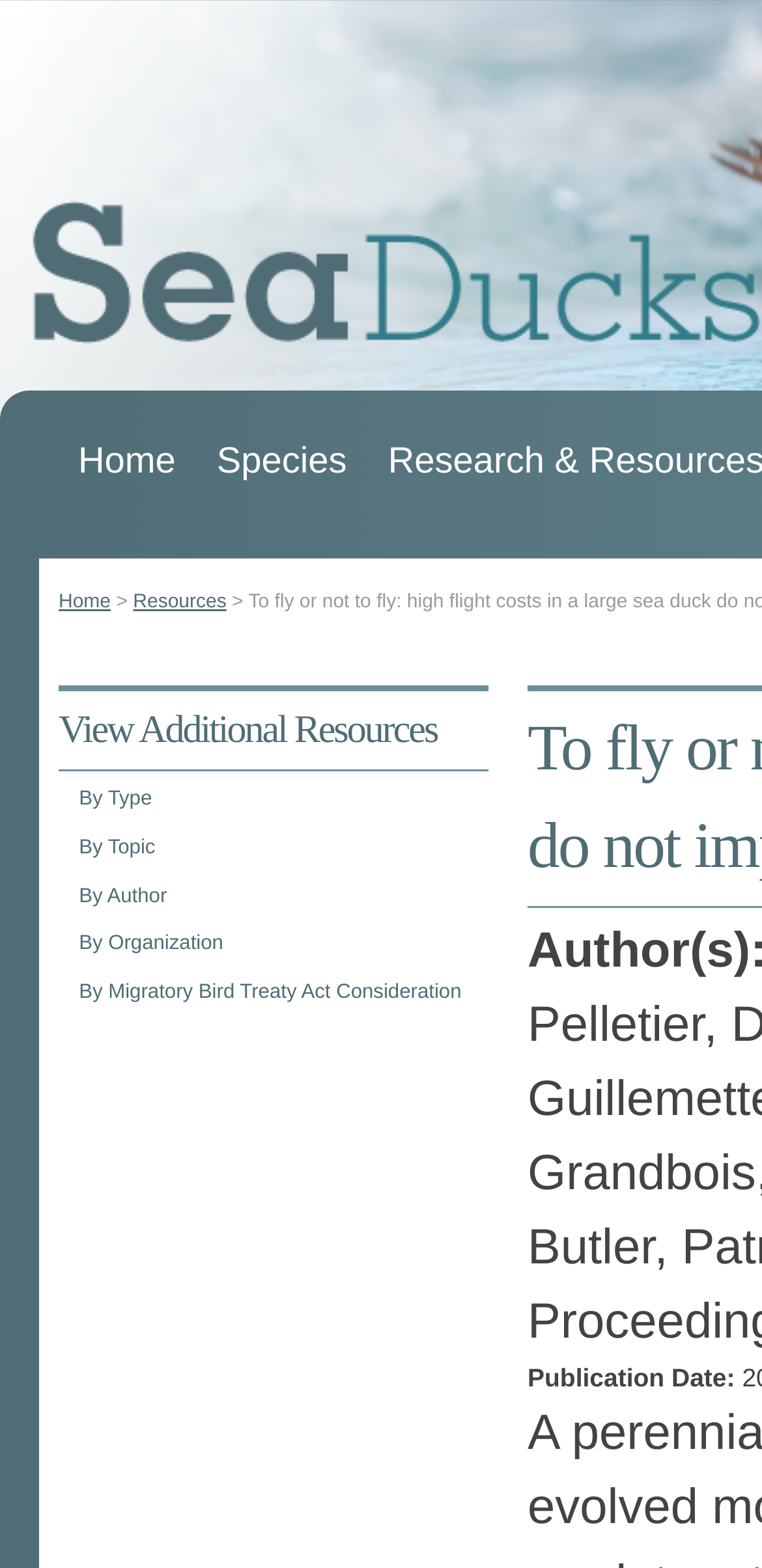What is the prefix of the 'Publication Date' text?
Give a one-word or short phrase answer based on the image.

Publication Date: